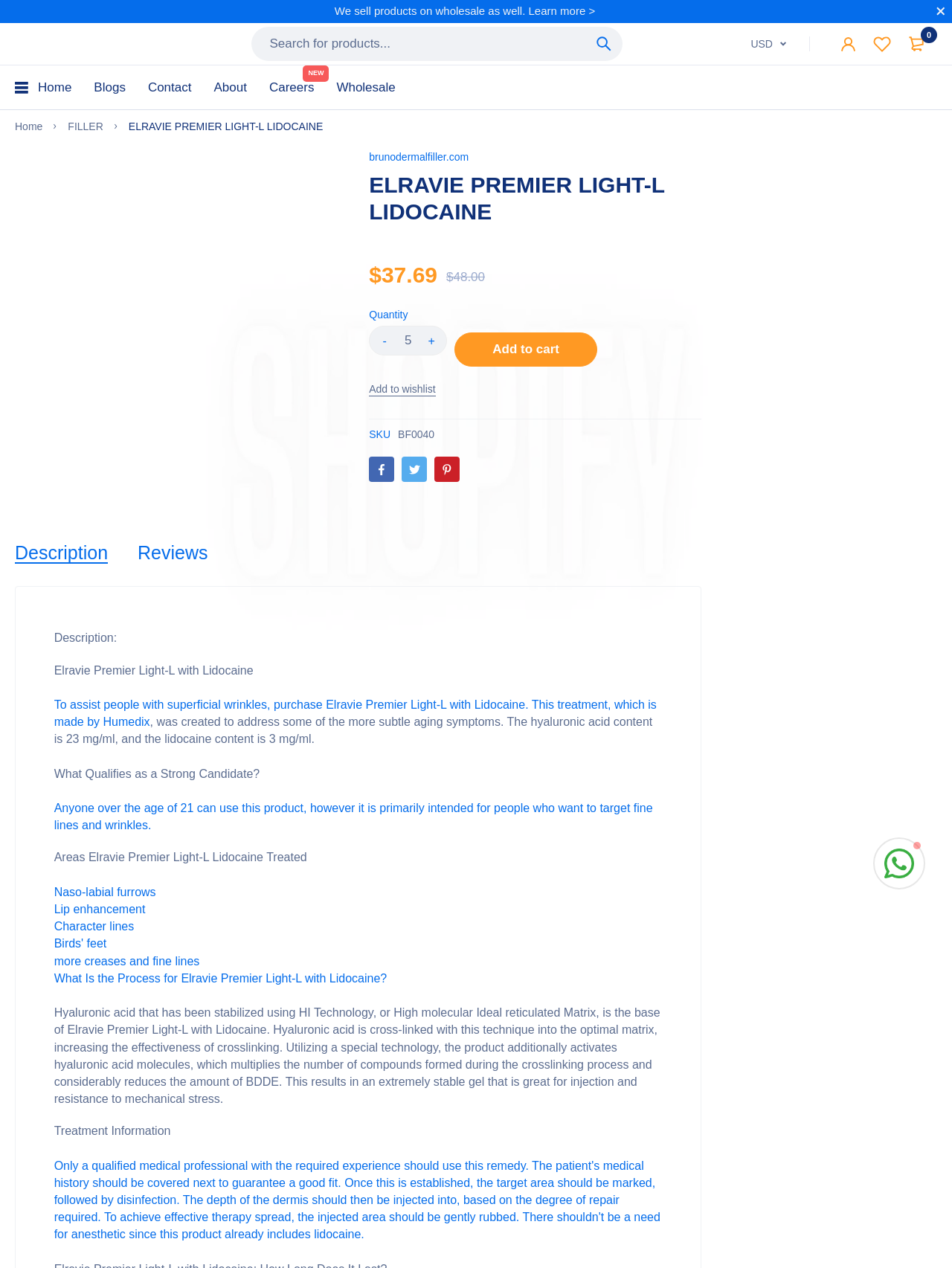Describe all significant elements and features of the webpage.

This webpage is an e-commerce product page for Elravie Premier Light-L with Lidocaine, a cosmetic treatment for superficial wrinkles. At the top, there is a navigation bar with links to the homepage, blogs, contact, about, careers, and wholesale sections. Below the navigation bar, there is a search bar and a currency selector. 

On the left side, there is a product image, and on the right side, there is product information, including the product name, price, and a brief description. The product name, "ELRAVIE PREMIER LIGHT-L LIDOCAINE", is also displayed as a heading above the product information.

Below the product information, there are buttons to add the product to the cart or wishlist. There is also a section displaying the product's SKU and social media links to Facebook, Twitter, and Pinterest.

The main content of the page is divided into two tabs: "Description" and "Reviews". The "Description" tab is currently active and displays a detailed description of the product, including its benefits, usage, and treatment information. The description is divided into several sections, including "What Qualifies as a Strong Candidate?", "Areas Elravie Premier Light-L Lidocaine Treated", and "What Is the Process for Elravie Premier Light-L with Lidocaine?". 

There are several images on the page, including the product image, navigation icons, and social media icons. The page also has a topbar with links to the account, wishlist, and cart sections.